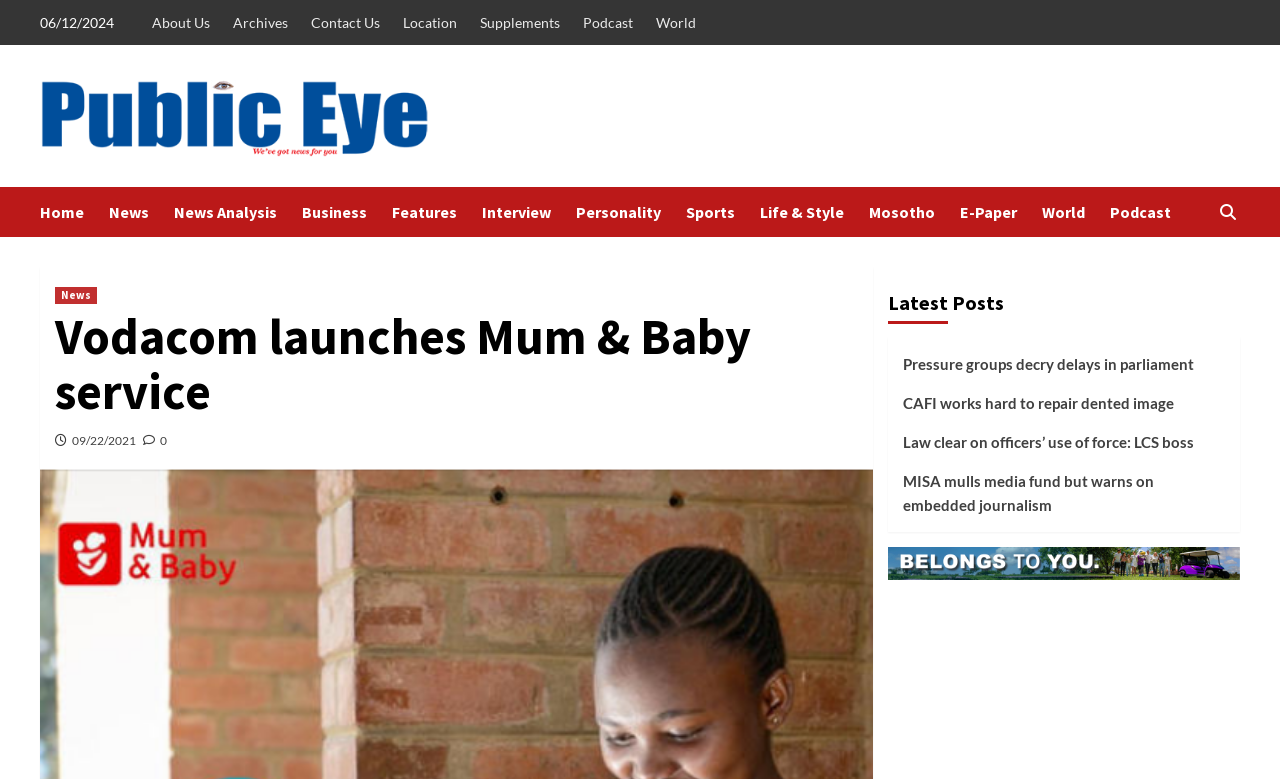Predict the bounding box for the UI component with the following description: "About Us".

[0.119, 0.0, 0.172, 0.058]